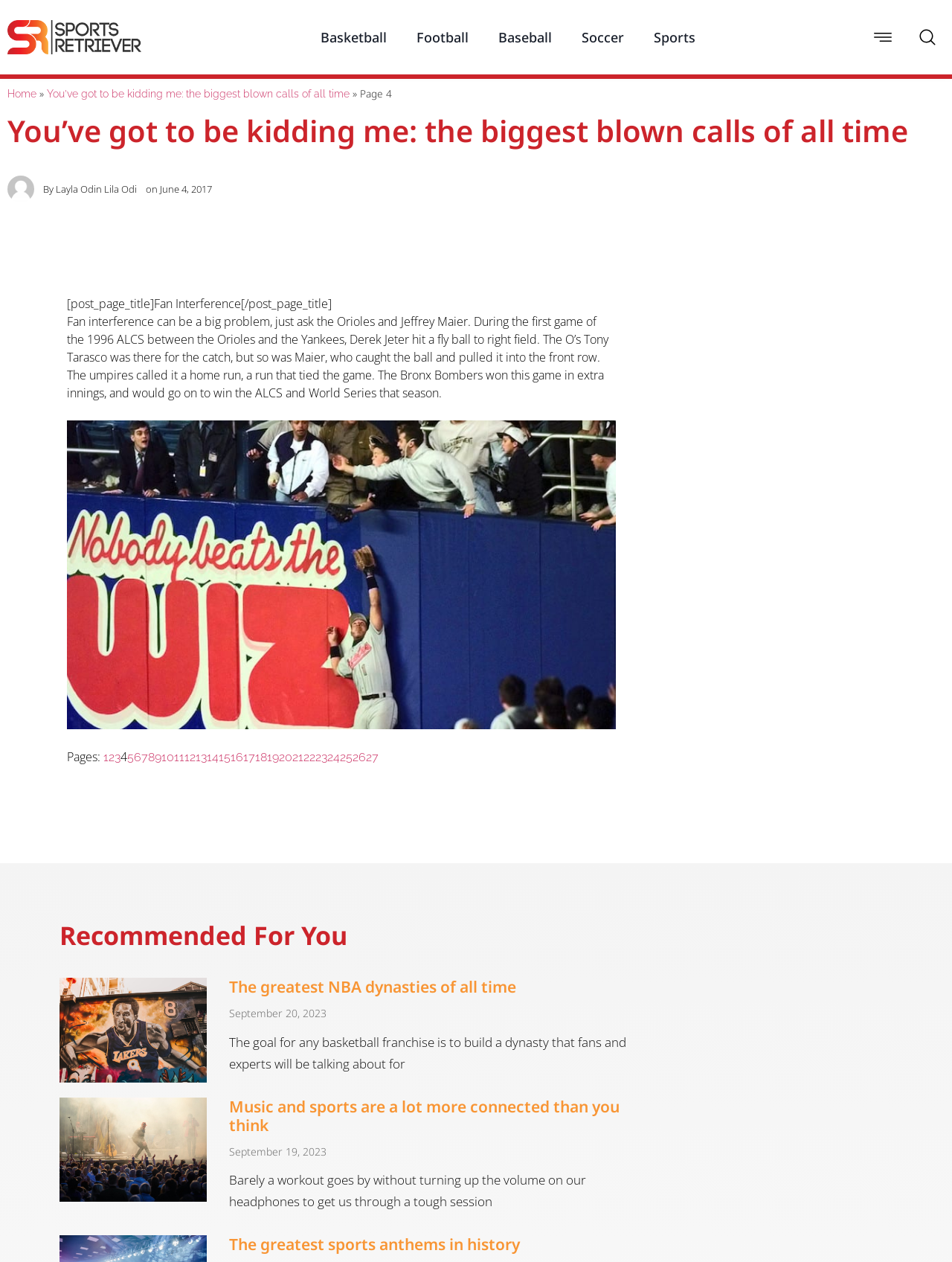What is the author of the article?
Look at the image and construct a detailed response to the question.

The author of the article is Layla Odin Lila Odi, whose name is mentioned in the image element with bounding box coordinates [0.008, 0.139, 0.036, 0.161].